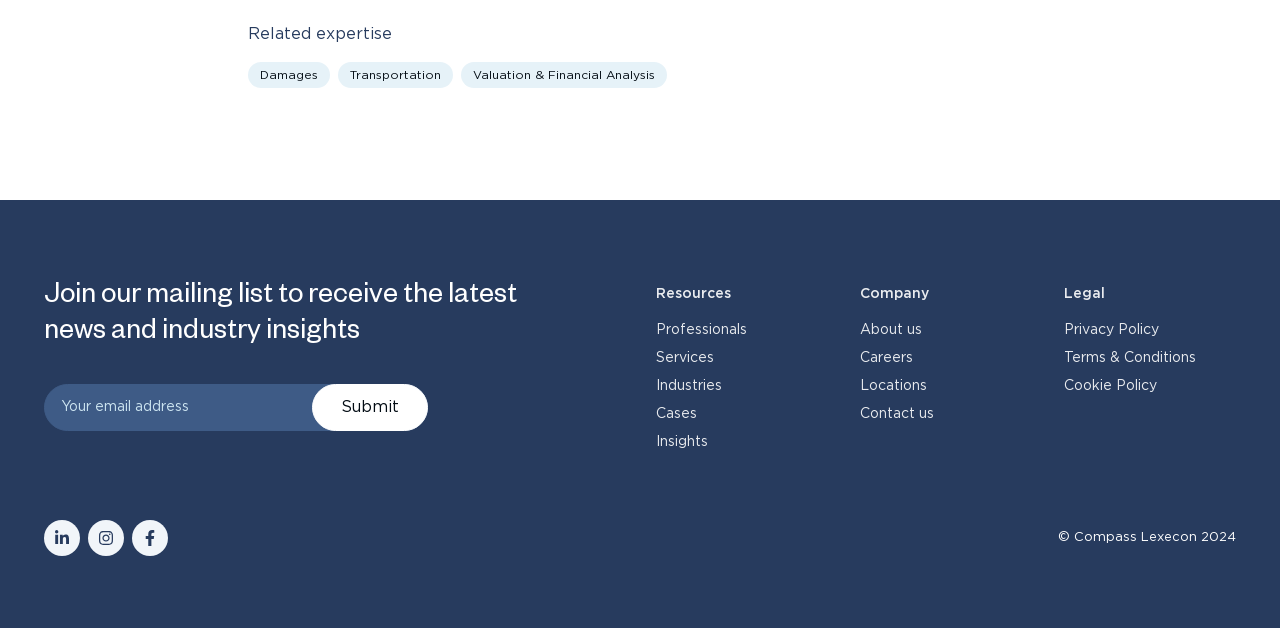Please locate the bounding box coordinates of the element's region that needs to be clicked to follow the instruction: "Submit the form". The bounding box coordinates should be provided as four float numbers between 0 and 1, i.e., [left, top, right, bottom].

[0.244, 0.611, 0.334, 0.686]